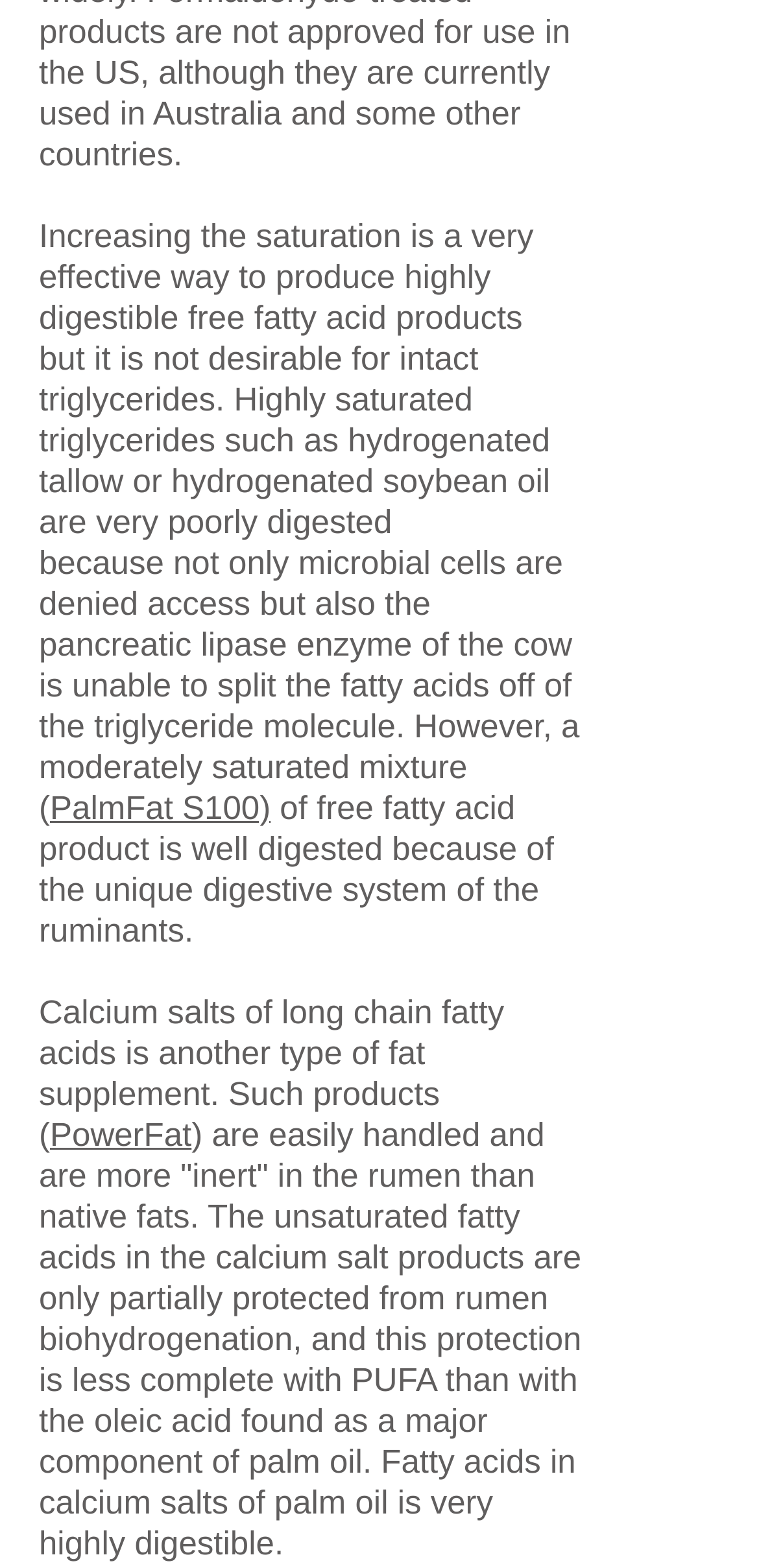What is the difference in digestibility between palm oil and PUFA?
Refer to the image and answer the question using a single word or phrase.

Palm oil is more digestible